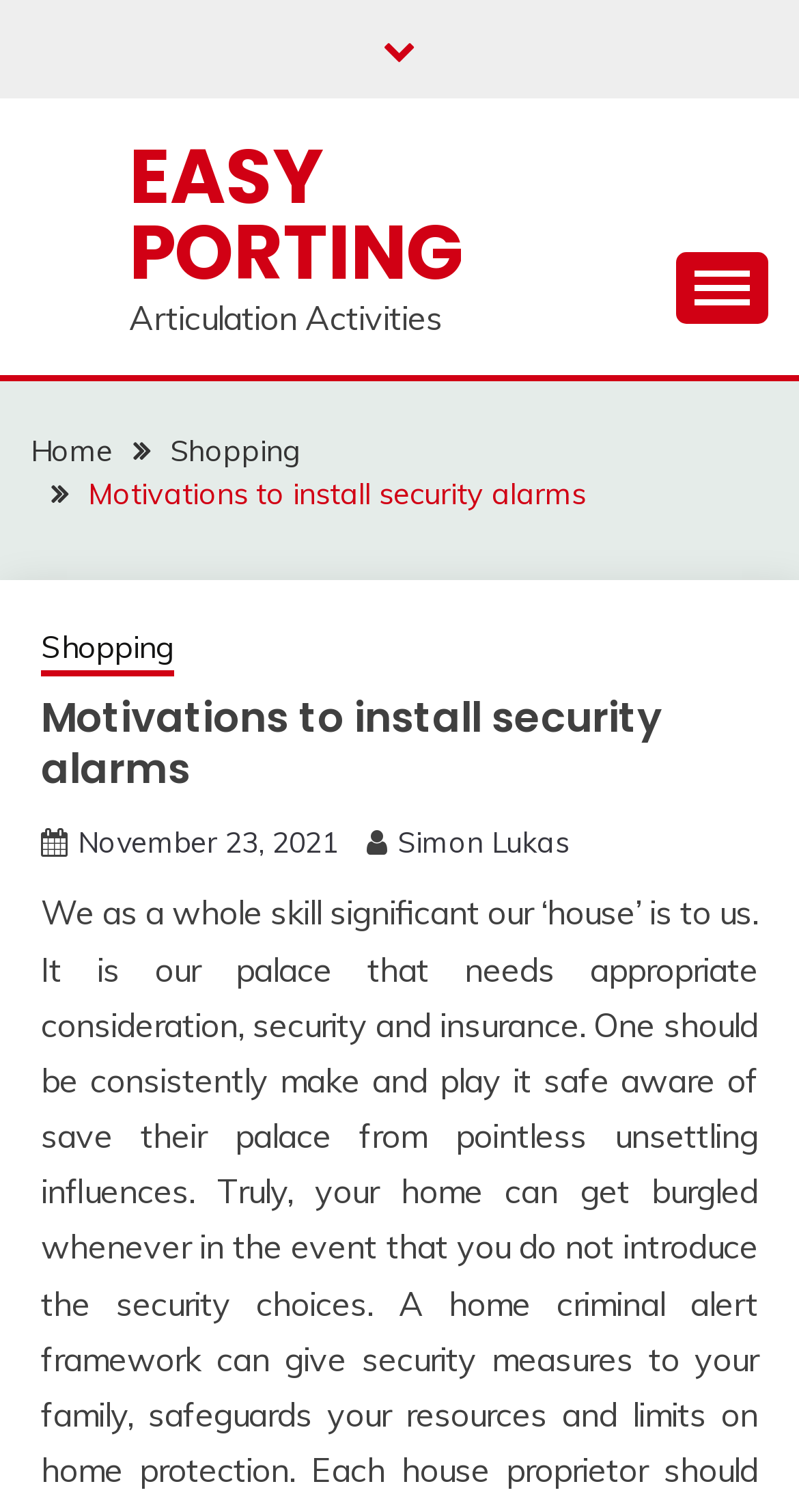Reply to the question below using a single word or brief phrase:
How many buttons are on the webpage?

1